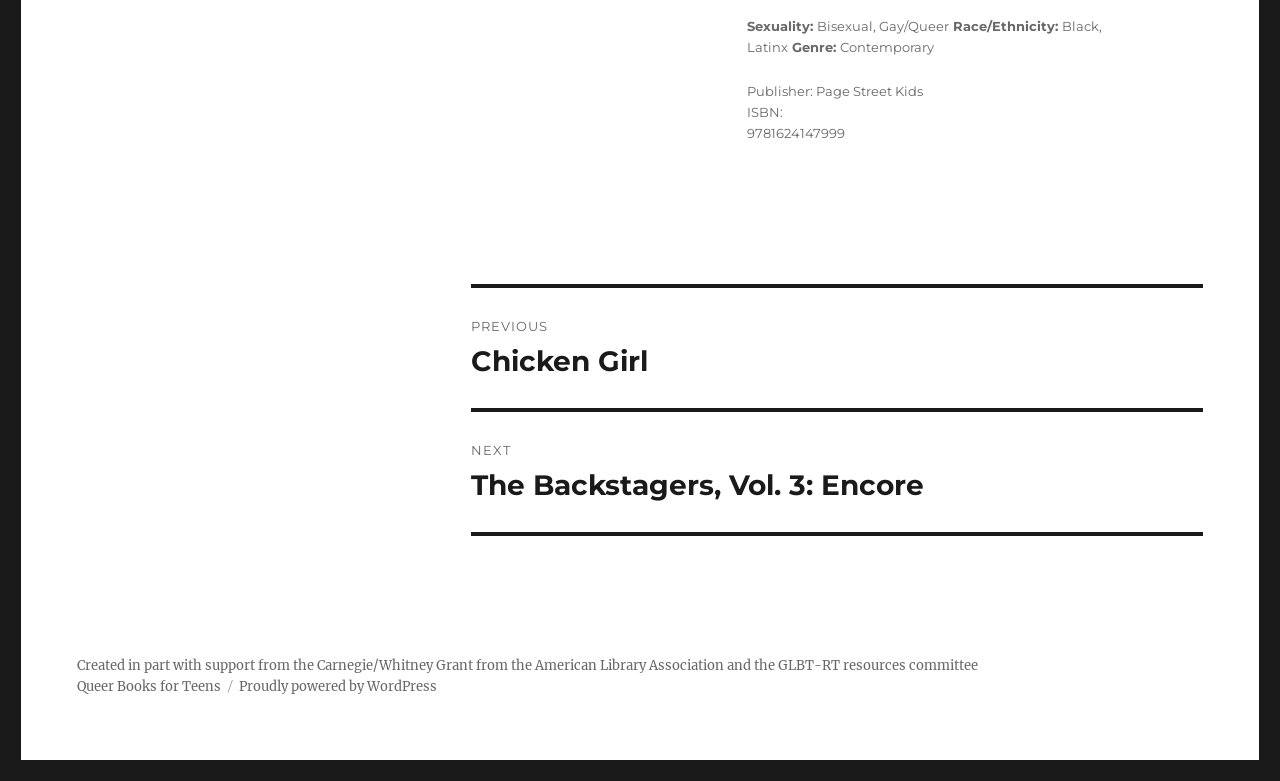Using the description: "Queer Books for Teens", determine the UI element's bounding box coordinates. Ensure the coordinates are in the format of four float numbers between 0 and 1, i.e., [left, top, right, bottom].

[0.06, 0.868, 0.173, 0.89]